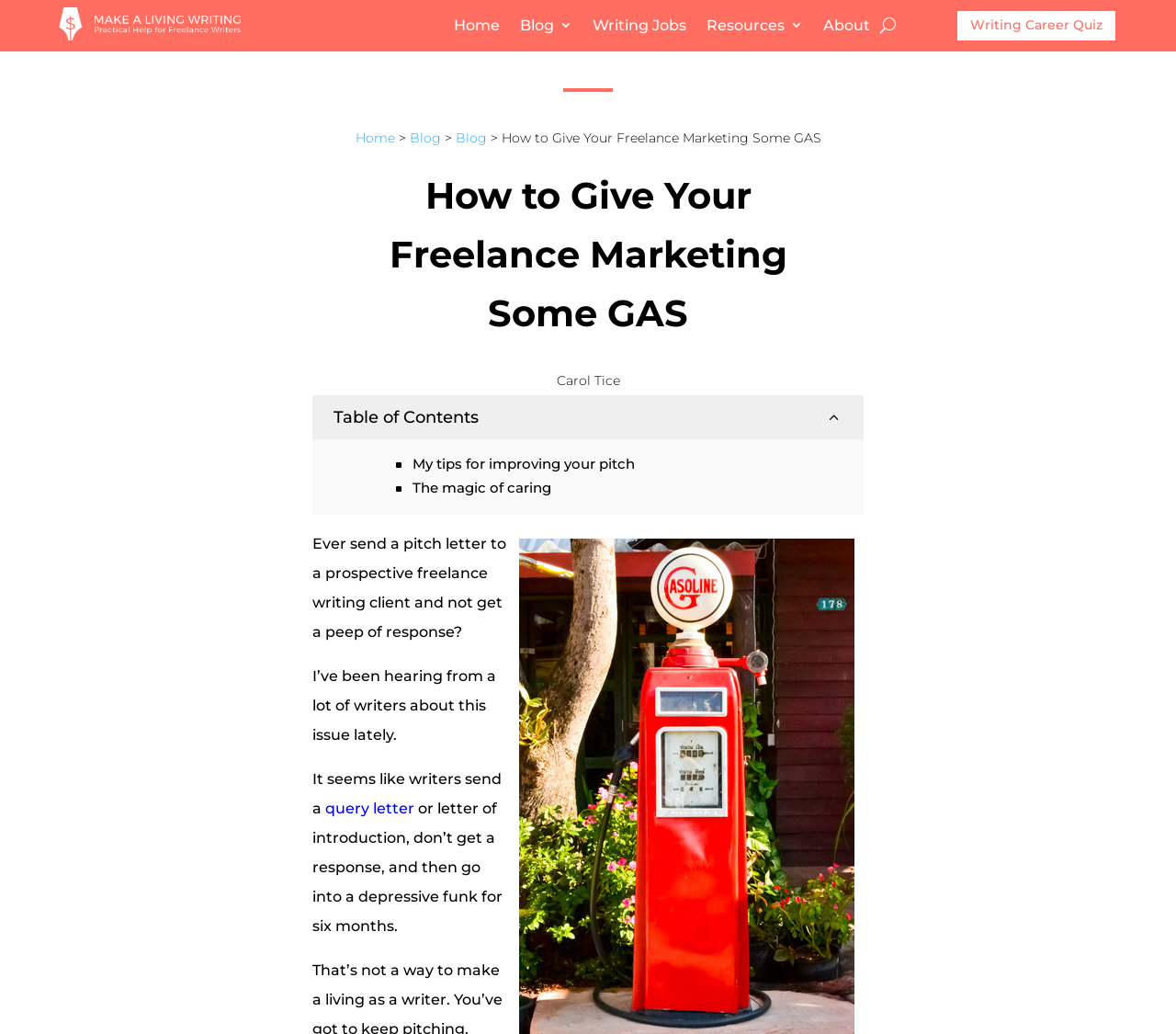What is the purpose of the article?
Please respond to the question with a detailed and well-explained answer.

I inferred the purpose of the article by reading the static text elements. The text mentions writers sending pitch letters and not getting a response, and then the article seems to offer tips and advice to improve their pitch.